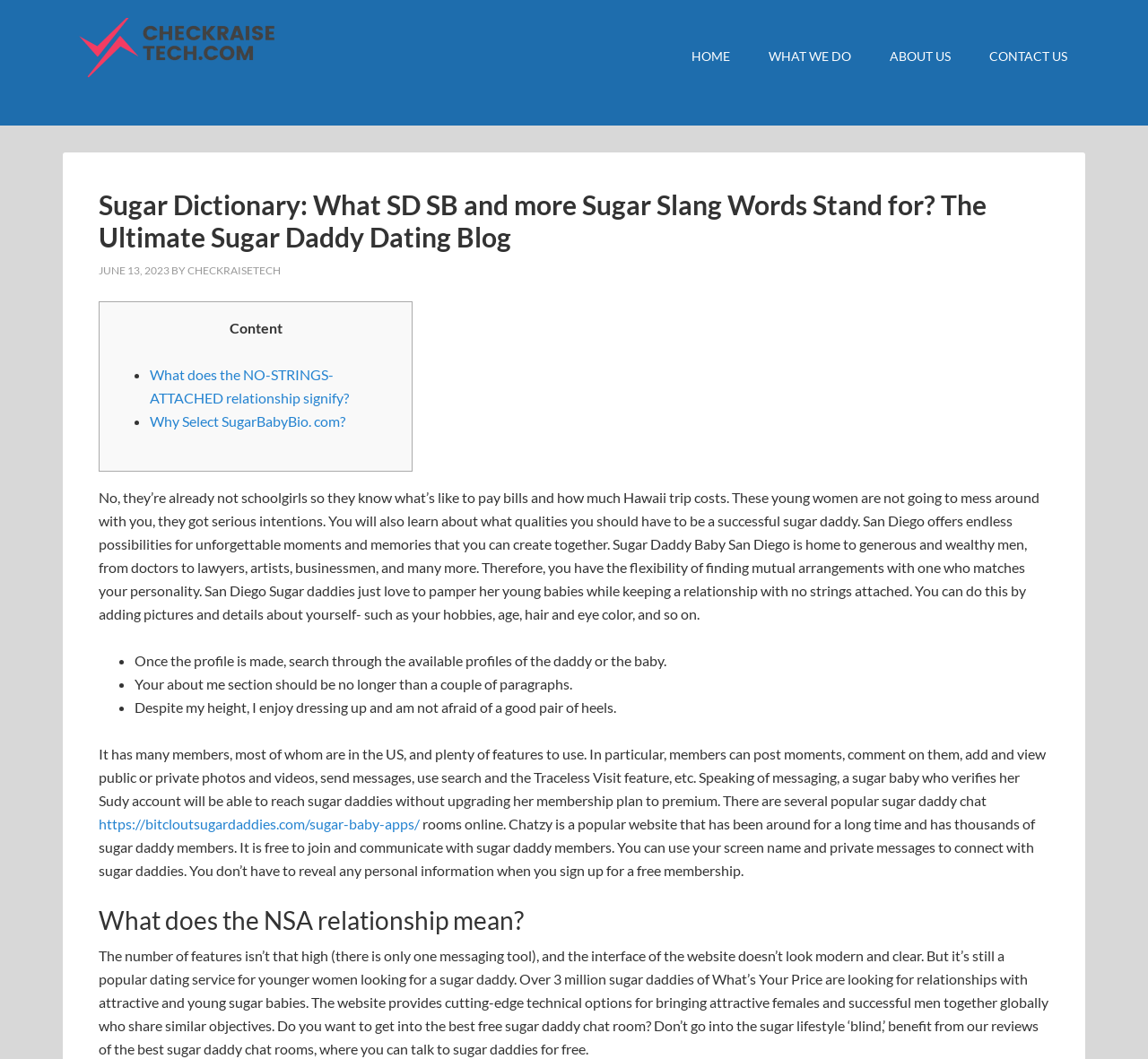Find the bounding box coordinates of the clickable area that will achieve the following instruction: "Click the 'What does the NO-STRINGS-ATTACHED relationship signify?' link".

[0.13, 0.345, 0.304, 0.383]